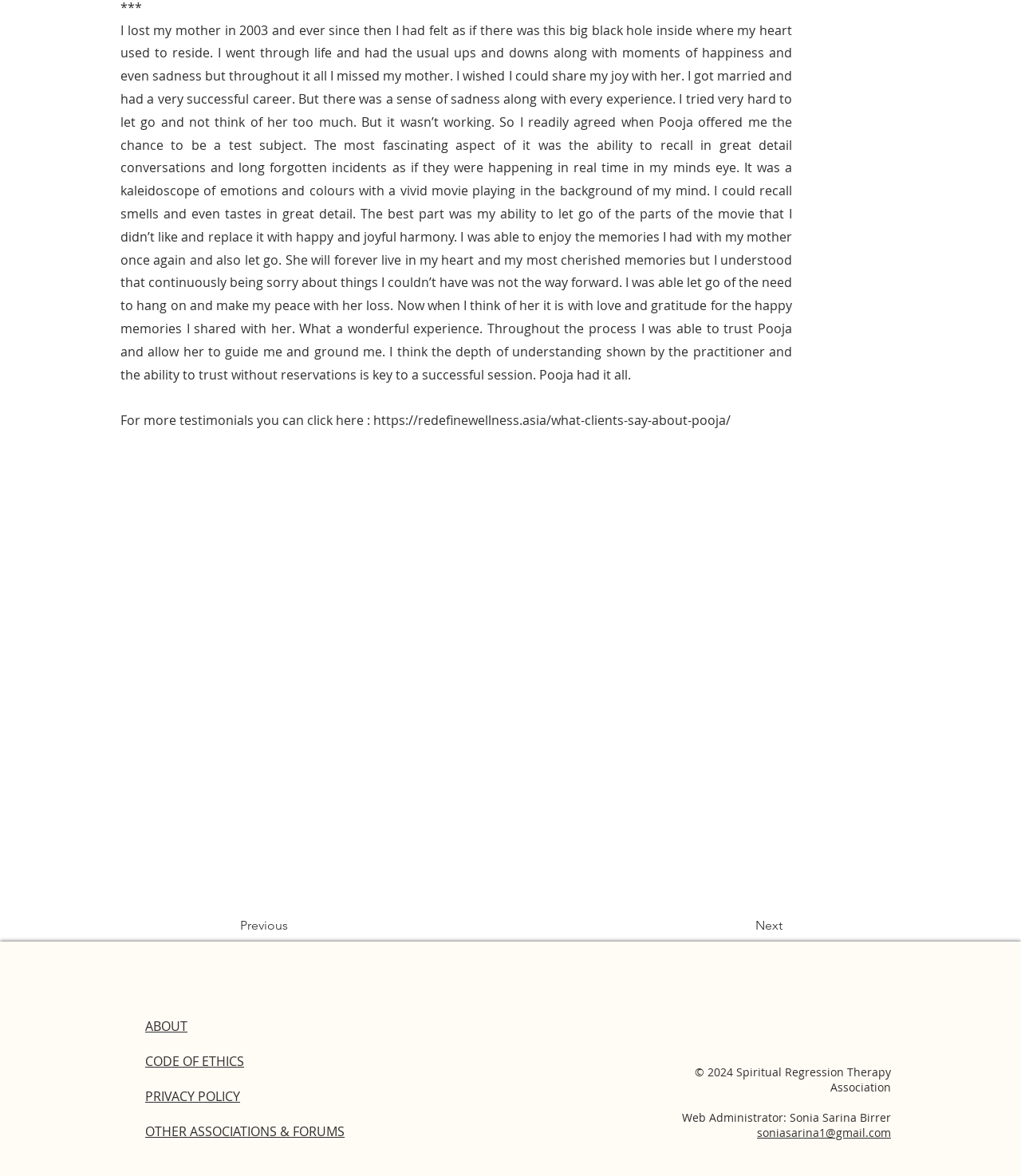What is the topic of the testimonial?
Can you offer a detailed and complete answer to this question?

The topic of the testimonial is about the author's experience of losing their mother in 2003 and how they were able to let go of their sadness and make peace with her loss through a session with Pooja.